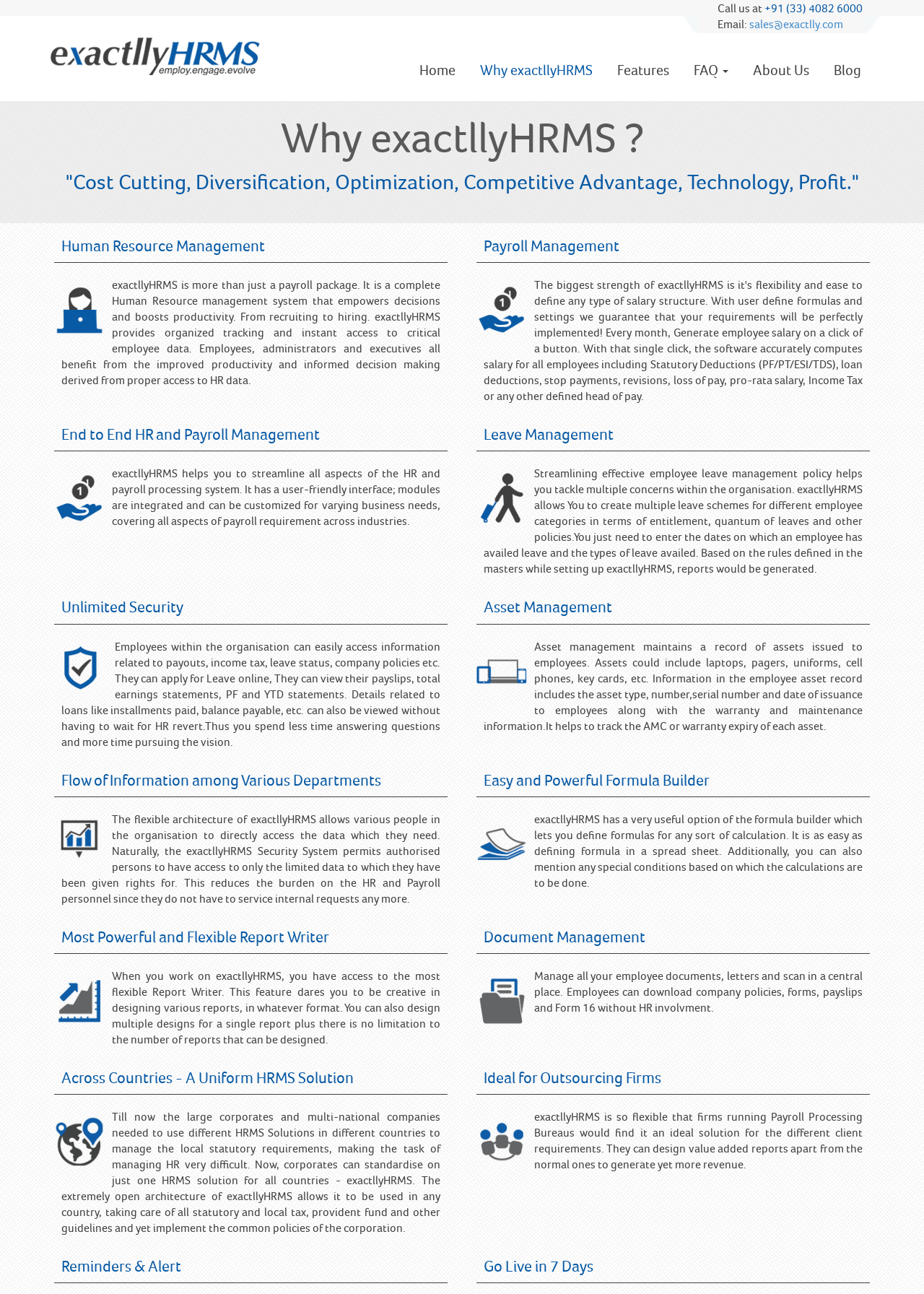How many modules are integrated in exactllyHRMS?
Using the image, give a concise answer in the form of a single word or short phrase.

Multiple